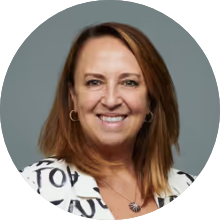Answer the following inquiry with a single word or phrase:
What is the mission that Burcu Eryilmaz's role reinforces?

Enhance the quality of life for those impacted by rare conditions